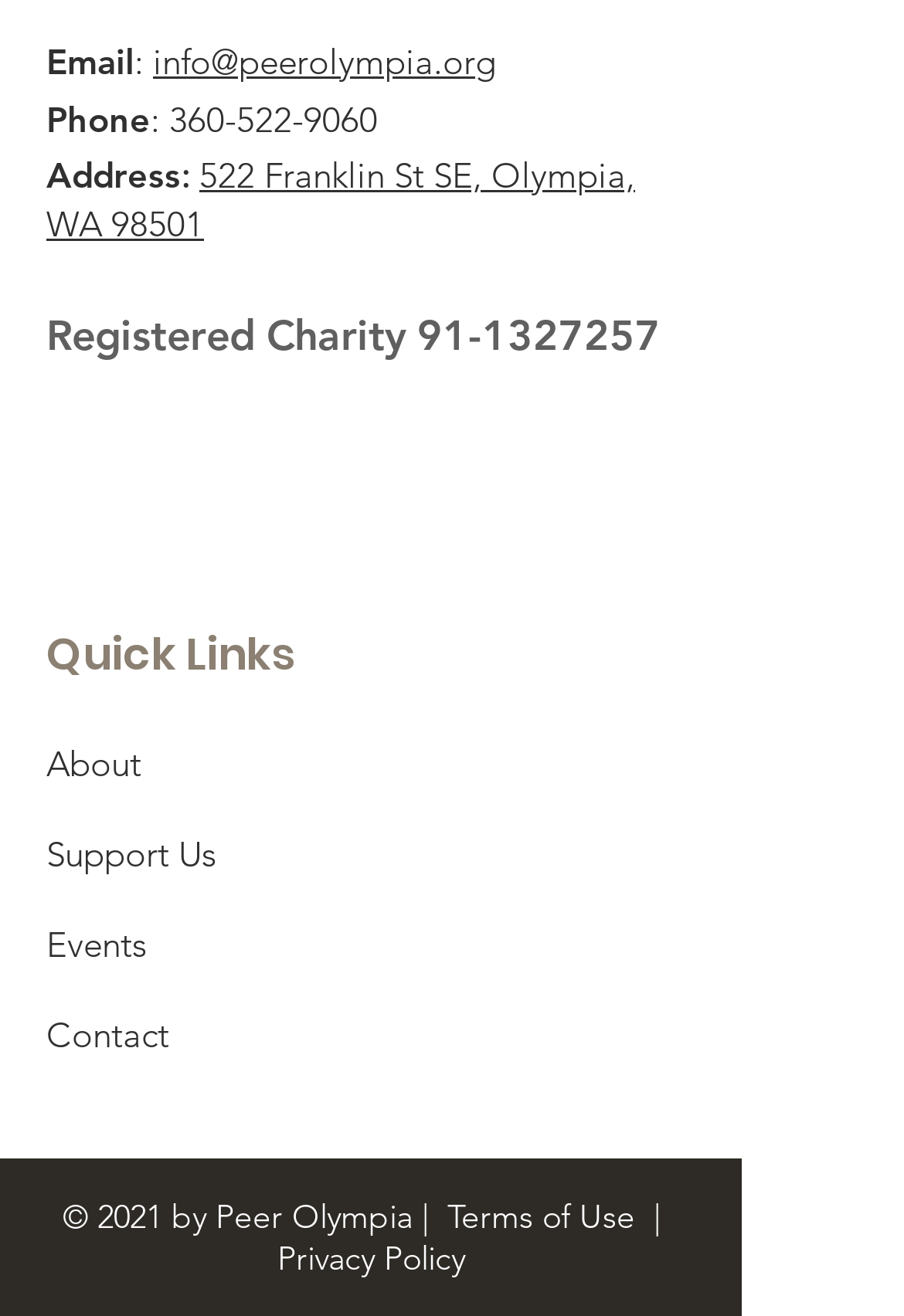Identify the bounding box coordinates of the part that should be clicked to carry out this instruction: "Go to the About page".

[0.051, 0.563, 0.156, 0.597]